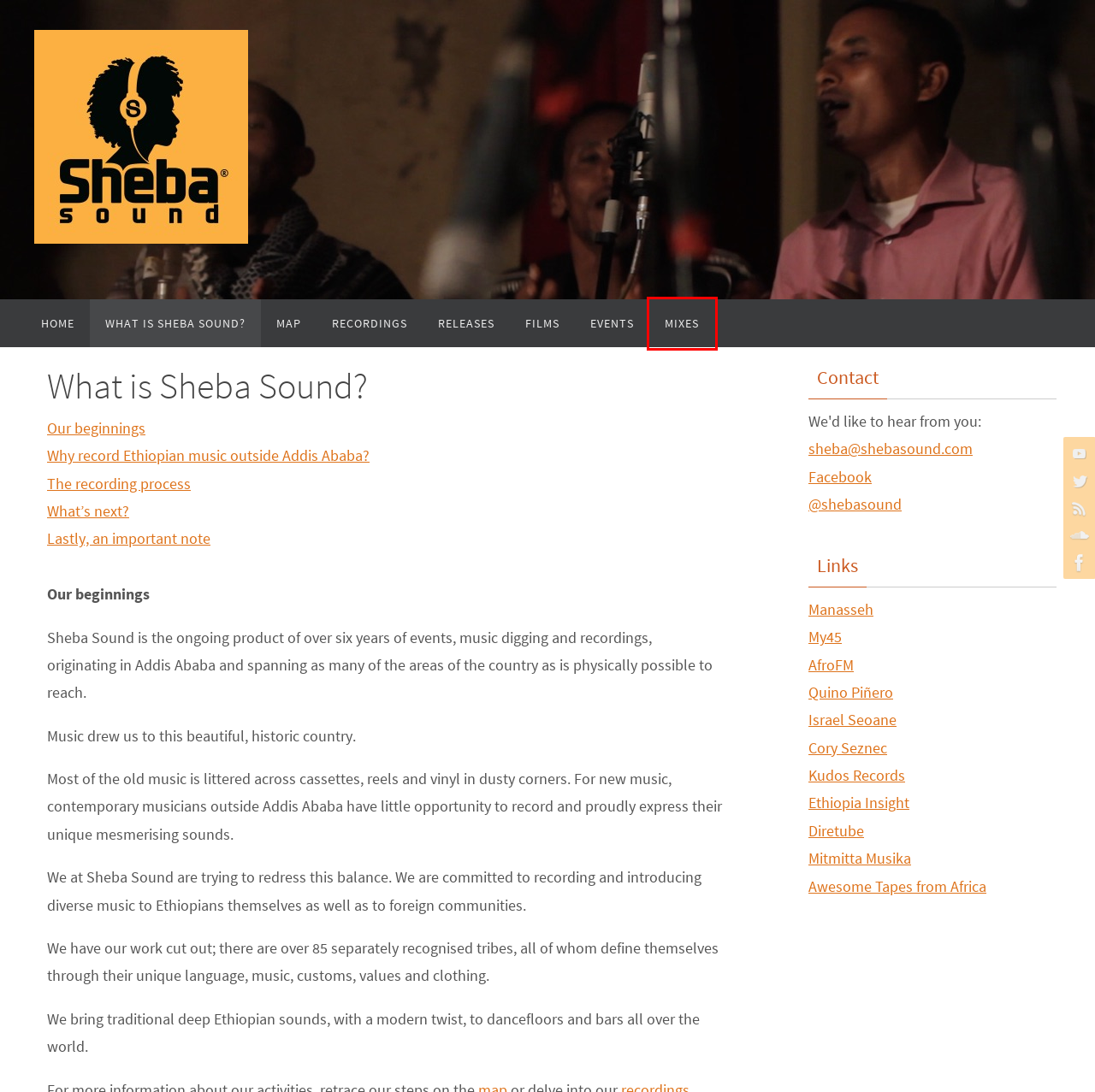You have been given a screenshot of a webpage, where a red bounding box surrounds a UI element. Identify the best matching webpage description for the page that loads after the element in the bounding box is clicked. Options include:
A. Videos | News ET
B. Recordings – Sheba Sound
C. quino piñero
D. Films – Sheba Sound
E. Releases – Sheba Sound
F. Mixes – Sheba Sound
G. Events – Sheba Sound
H. Map – Sheba Sound

F